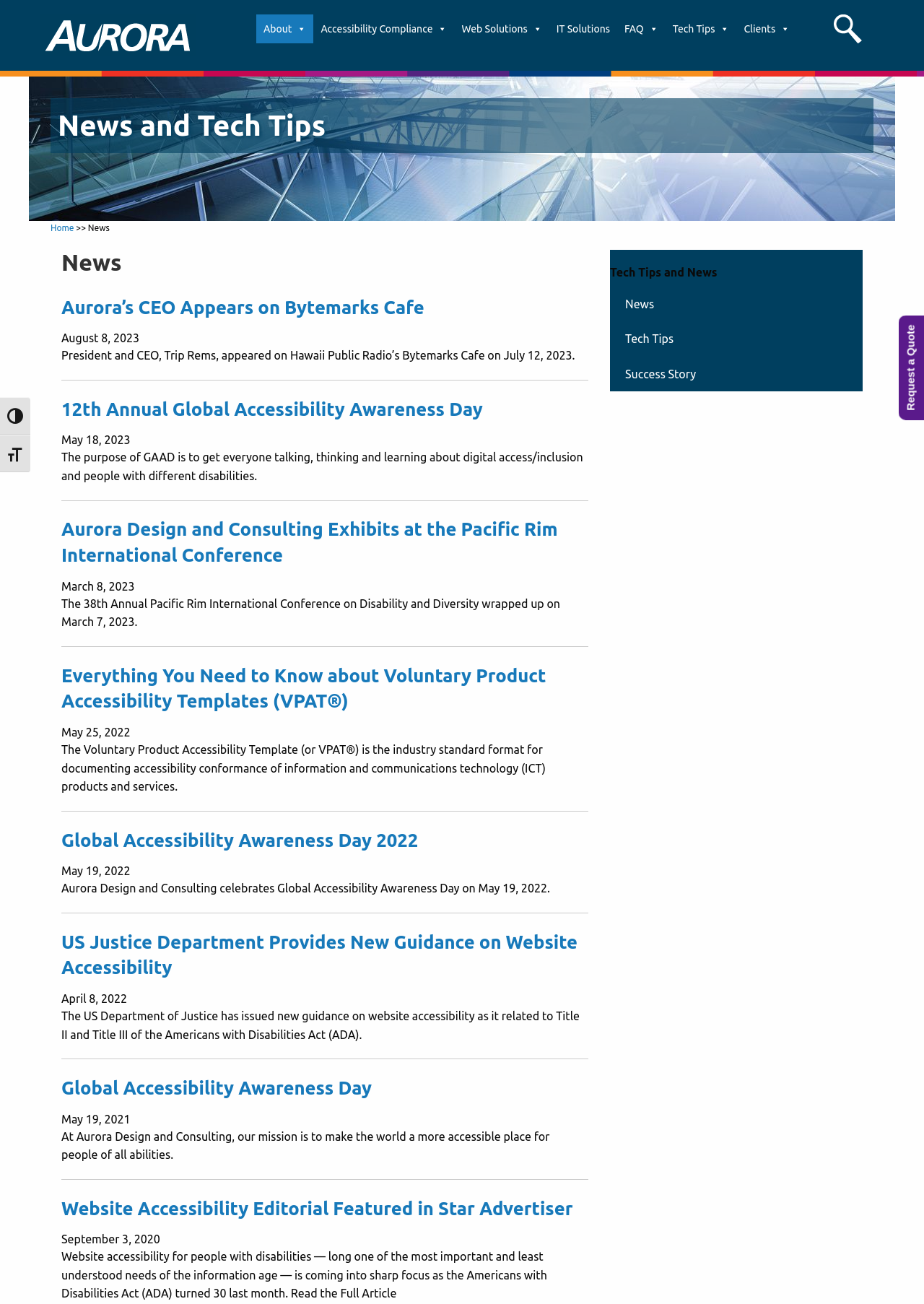Please give a one-word or short phrase response to the following question: 
What is the industry standard format for documenting accessibility conformance of ICT products and services?

VPAT